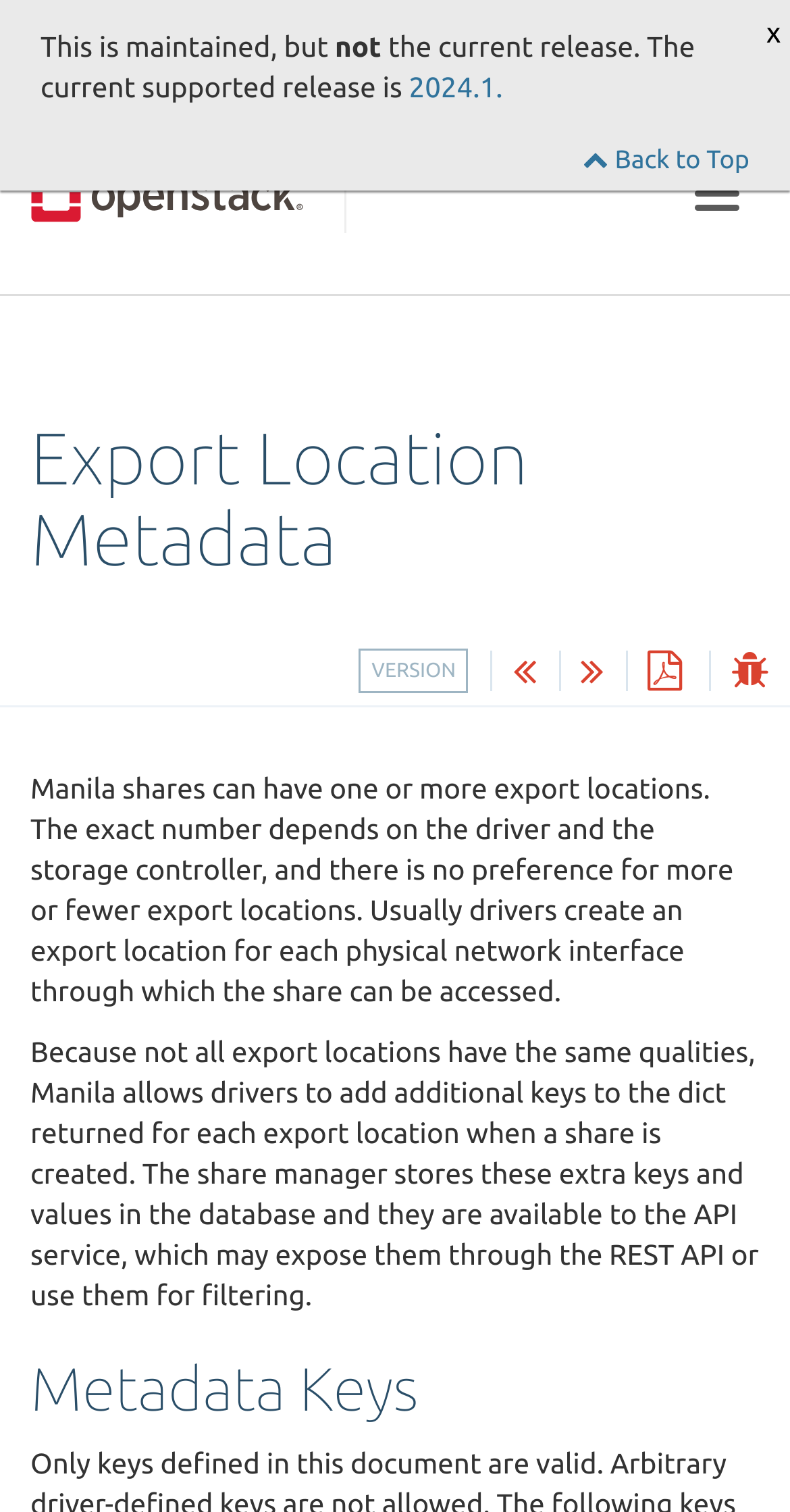Can you extract the headline from the webpage for me?

Export Location Metadata